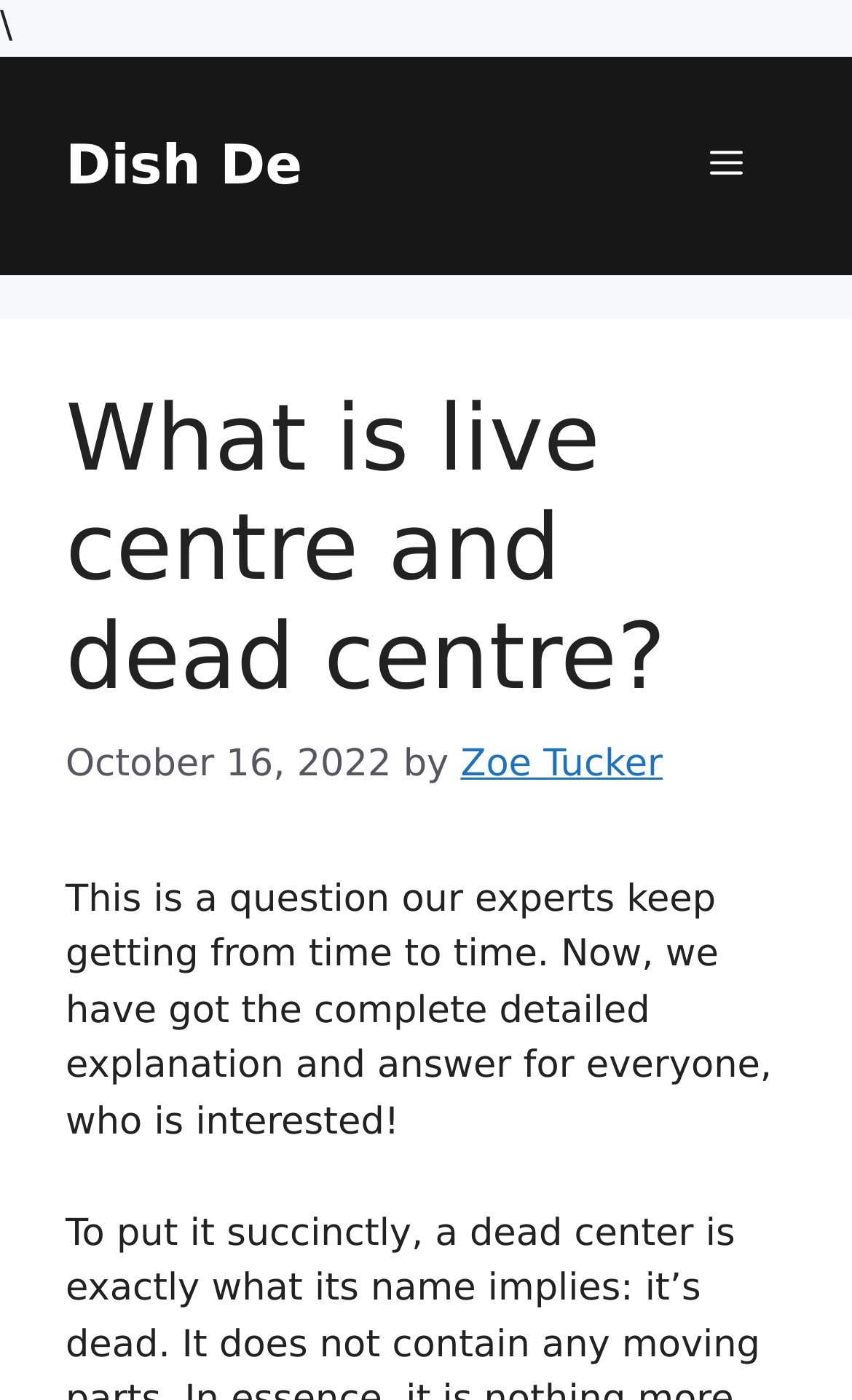Provide the text content of the webpage's main heading.

What is live centre and dead centre?